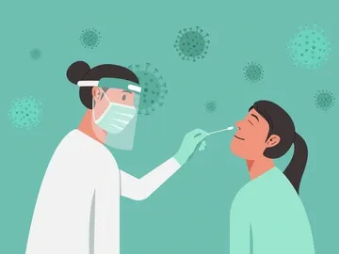What is the background color of the image?
Look at the image and answer the question using a single word or phrase.

Teal